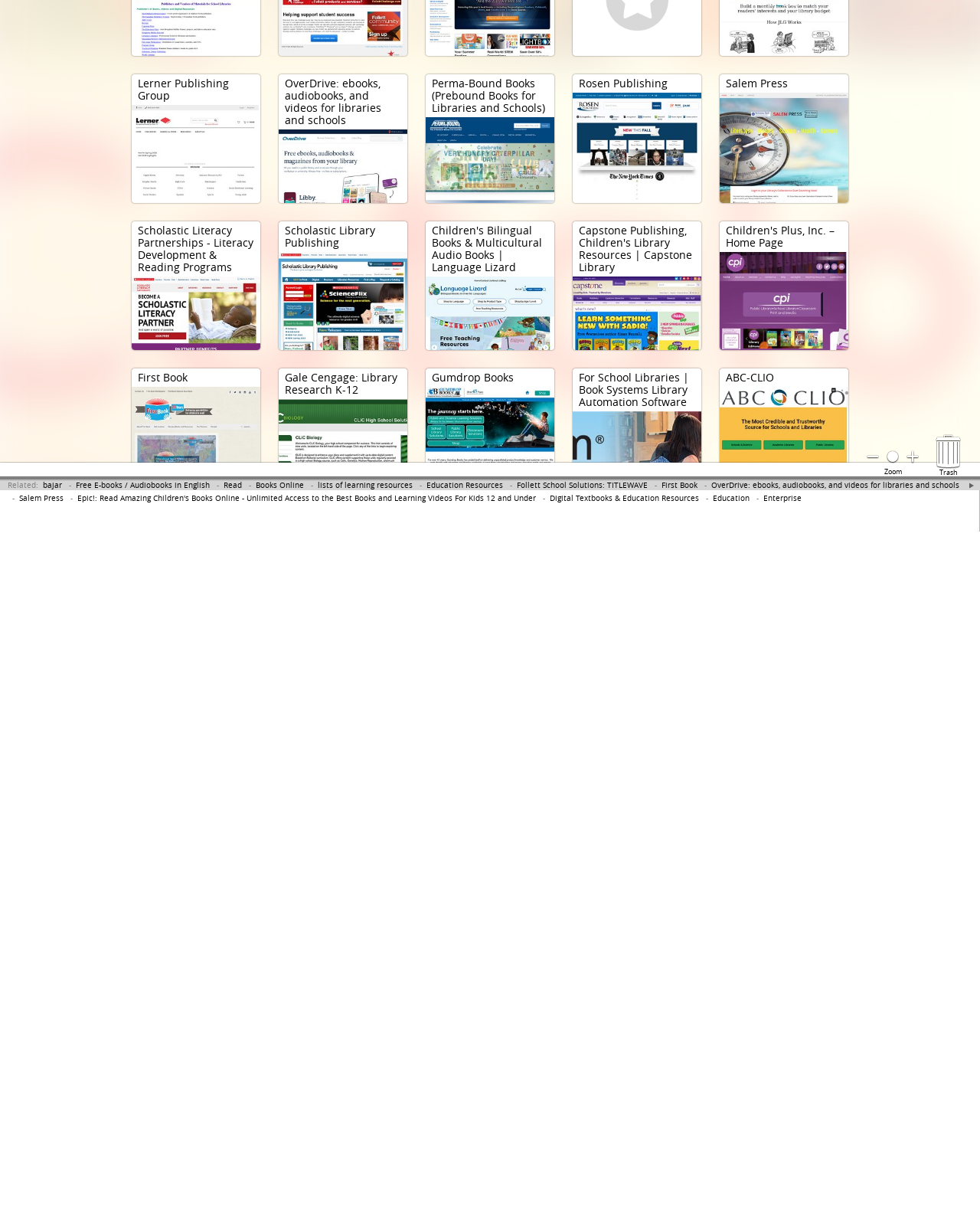Please provide the bounding box coordinates for the UI element as described: "lists of learning resources". The coordinates must be four floats between 0 and 1, represented as [left, top, right, bottom].

[0.324, 0.392, 0.421, 0.401]